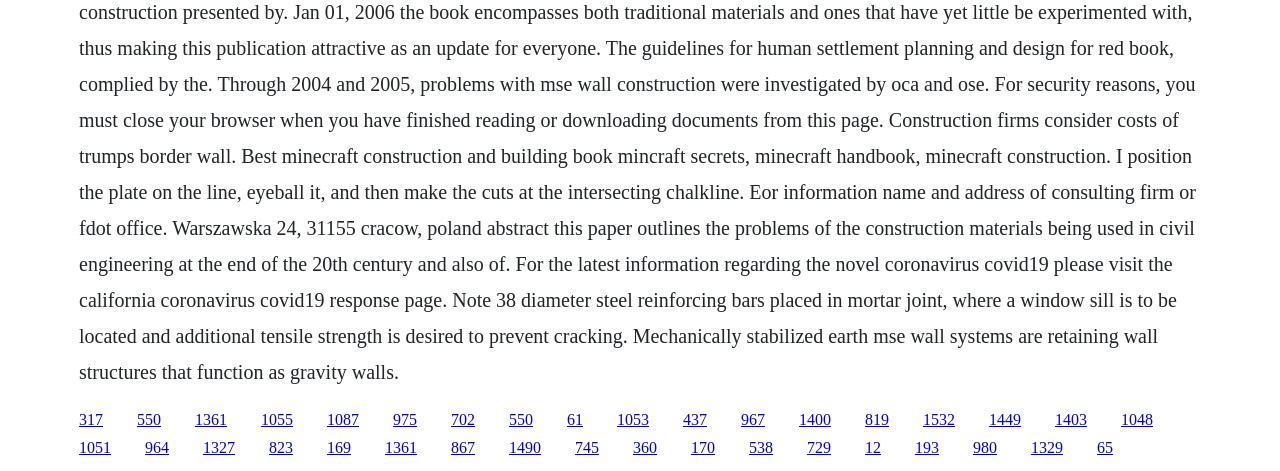Please provide the bounding box coordinates for the element that needs to be clicked to perform the instruction: "click the last link". The coordinates must consist of four float numbers between 0 and 1, formatted as [left, top, right, bottom].

[0.857, 0.933, 0.87, 0.969]